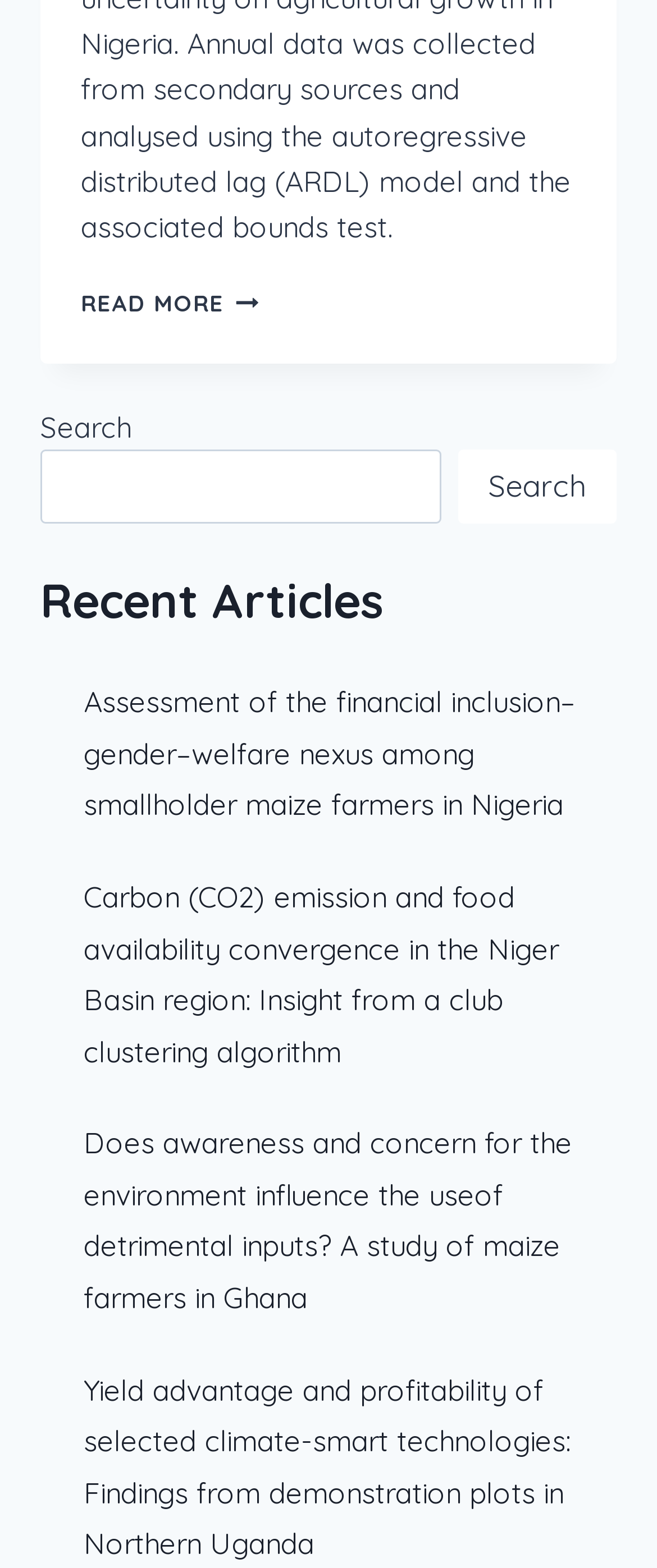Determine the bounding box coordinates for the HTML element described here: "parent_node: Search name="s"".

[0.062, 0.287, 0.672, 0.334]